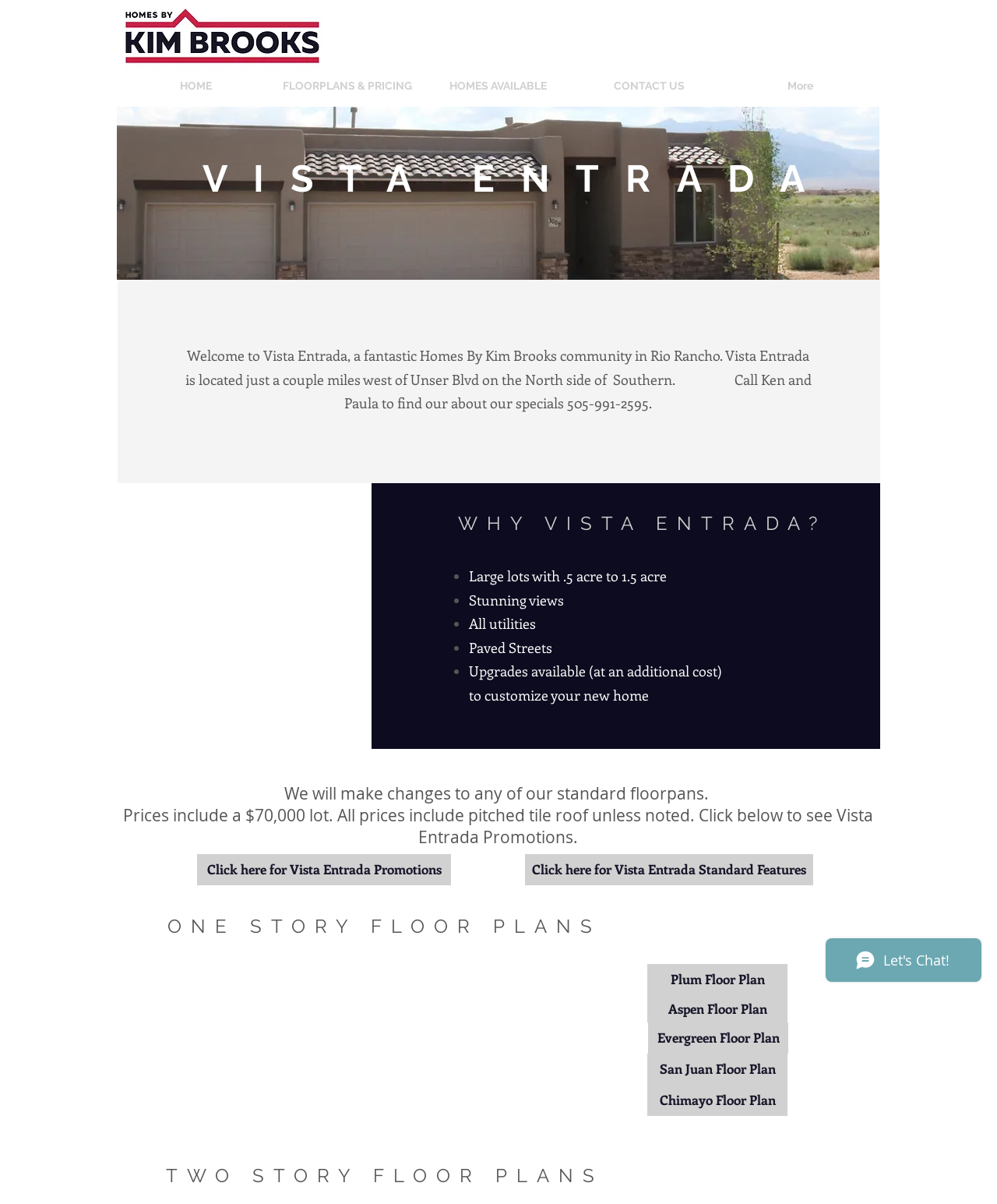Create a detailed narrative of the webpage’s visual and textual elements.

The webpage is about Vista Entrada, a community developed by Homes By Kim Brooks in Rio Rancho. At the top, there is a navigation menu with links to "HOME", "FLOORPLANS & PRICING", "HOMES AVAILABLE", "CONTACT US", and "More". Below the navigation menu, there is a large image taking up most of the width of the page.

On the left side of the page, there is a heading "VISTA ENTRADA" followed by a paragraph of text welcoming visitors to Vista Entrada and providing a brief description of the community. Below this text, there is a section titled "WHY VISTA ENTRADA?" with a list of benefits, including large lots, stunning views, all utilities, paved streets, and upgrades available.

To the right of this section, there is a Google Maps iframe showing the location of Vista Entrada. Below the map, there are two headings describing the flexibility of the floor plans and the prices, which include a $70,000 lot. There are also two links to "Vista Entrada Promotions" and "Vista Entrada Standard Features".

The page then lists various floor plans, divided into "ONE STORY FLOOR PLANS" and "TWO STORY FLOOR PLANS". Each floor plan has a link to its respective page. At the bottom right corner of the page, there is a Wix Chat iframe.